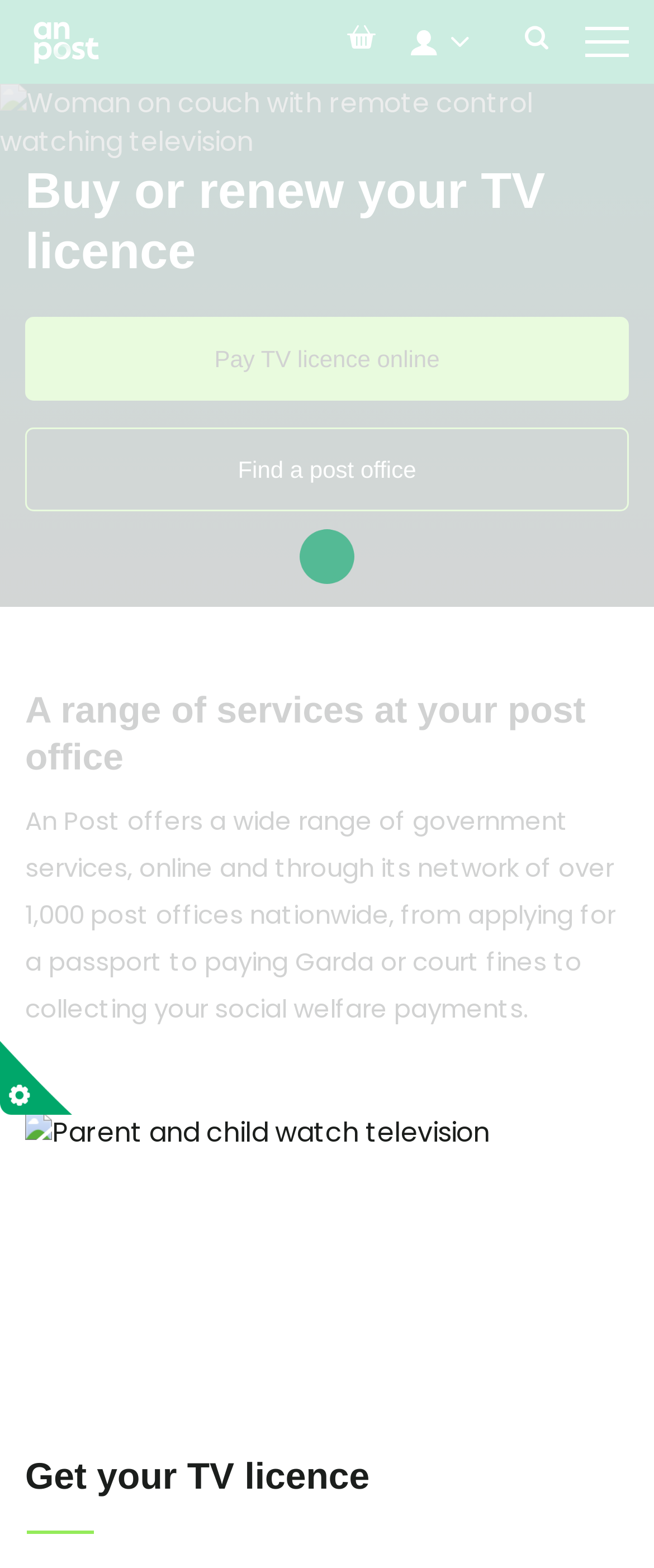How many post offices are part of An Post's network?
Examine the screenshot and reply with a single word or phrase.

Over 1,000